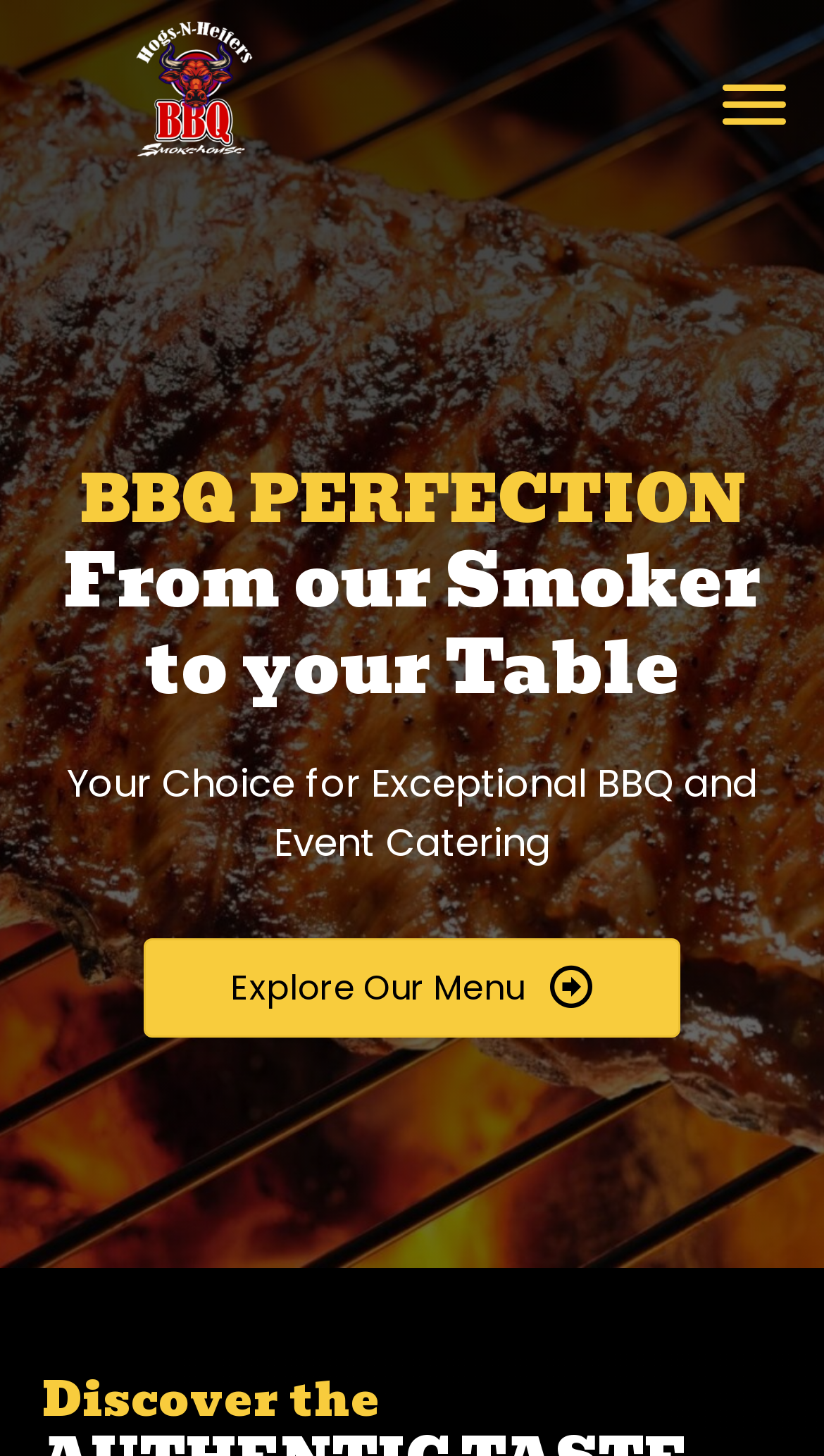Determine the main headline of the webpage and provide its text.

Discover the
AUTHENTIC TASTE OF TEXAS BBQ IN ARIZONA